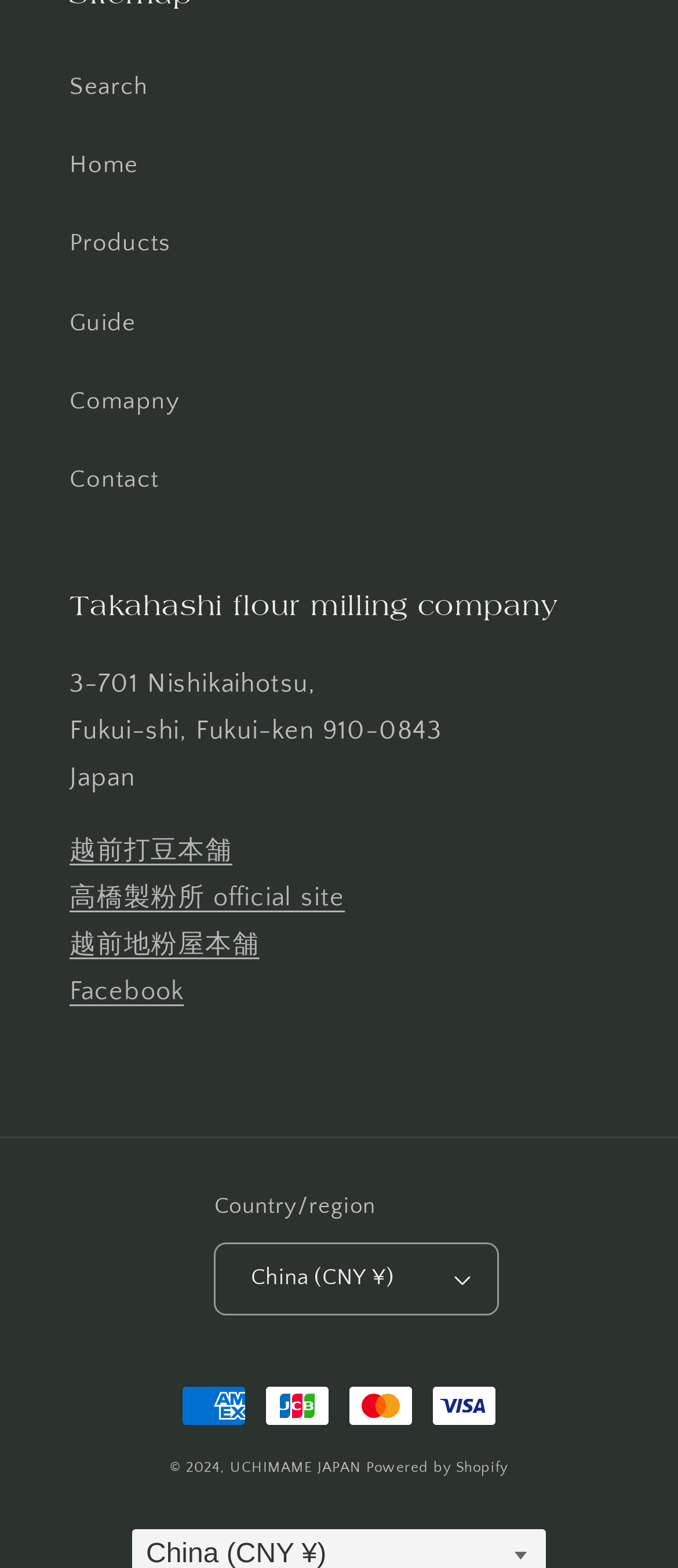Locate the bounding box coordinates of the clickable region necessary to complete the following instruction: "Click on the 'Search' link". Provide the coordinates in the format of four float numbers between 0 and 1, i.e., [left, top, right, bottom].

[0.103, 0.031, 0.897, 0.081]